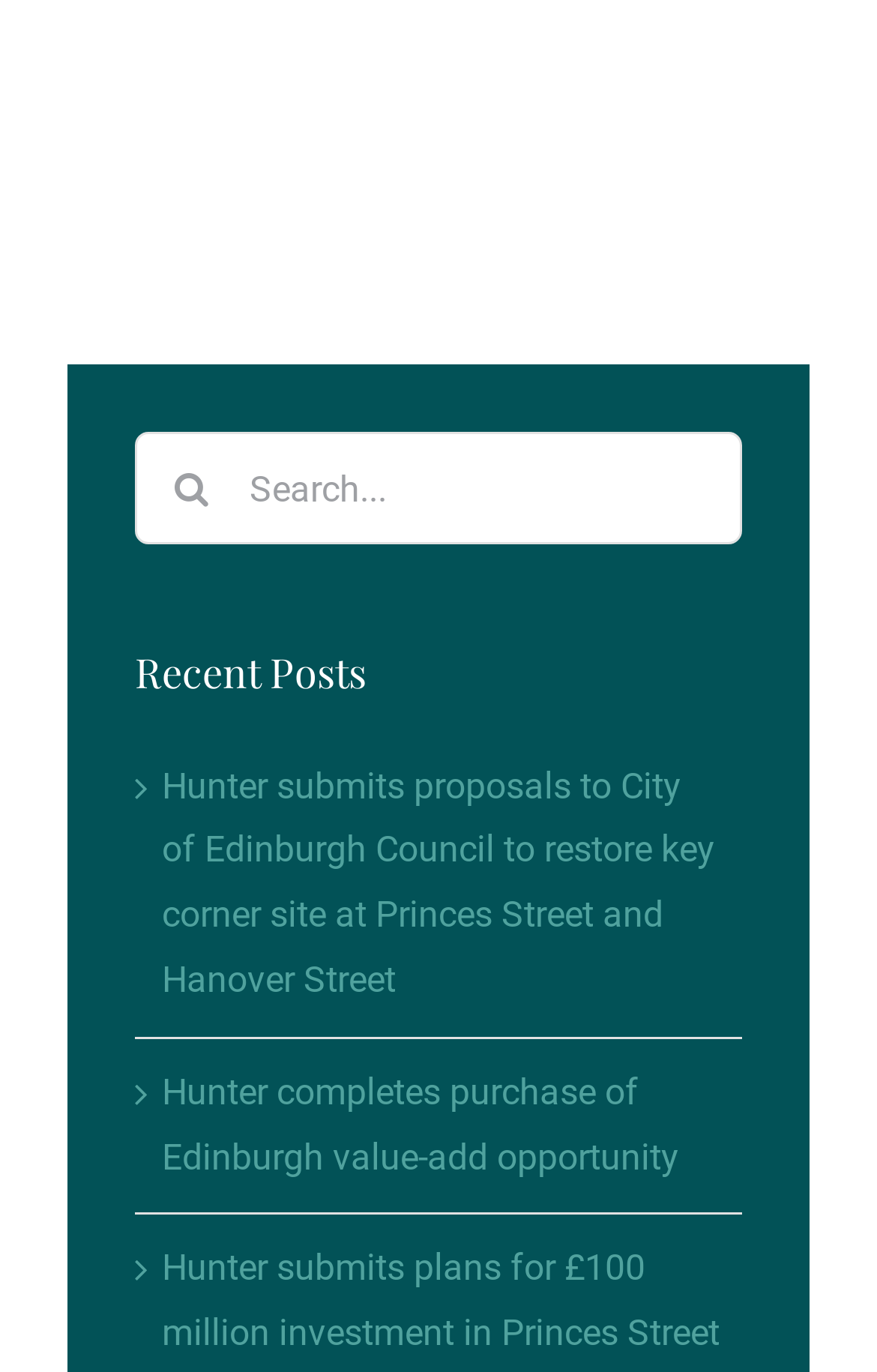Please reply with a single word or brief phrase to the question: 
What is the topic of the first recent post?

Hunter submits proposals